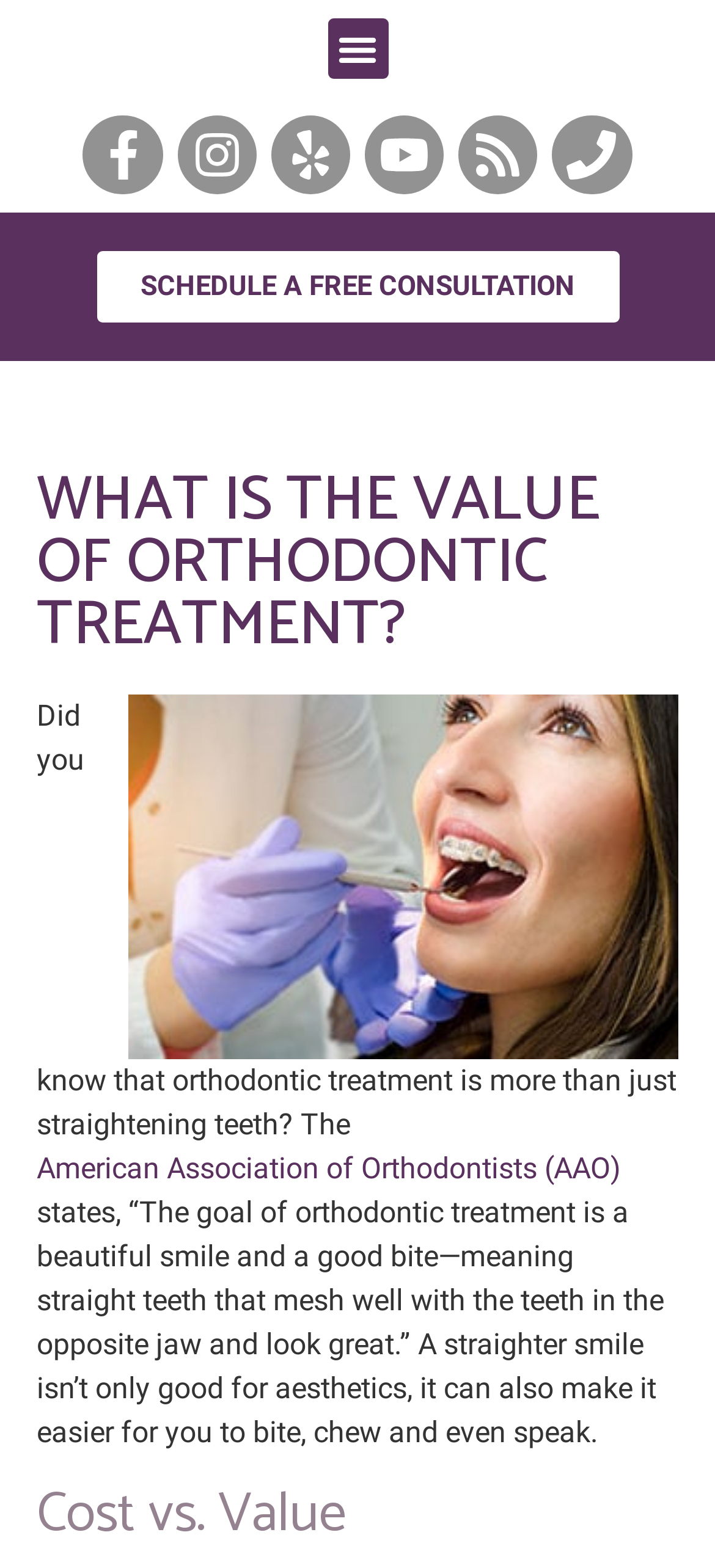Carefully examine the image and provide an in-depth answer to the question: What is the purpose of orthodontic treatment according to the American Association of Orthodontists?

I found the link to the American Association of Orthodontists (AAO) and the surrounding text, which states that the goal of orthodontic treatment is a beautiful smile and a good bite, meaning straight teeth that mesh well with the teeth in the opposite jaw and look great.